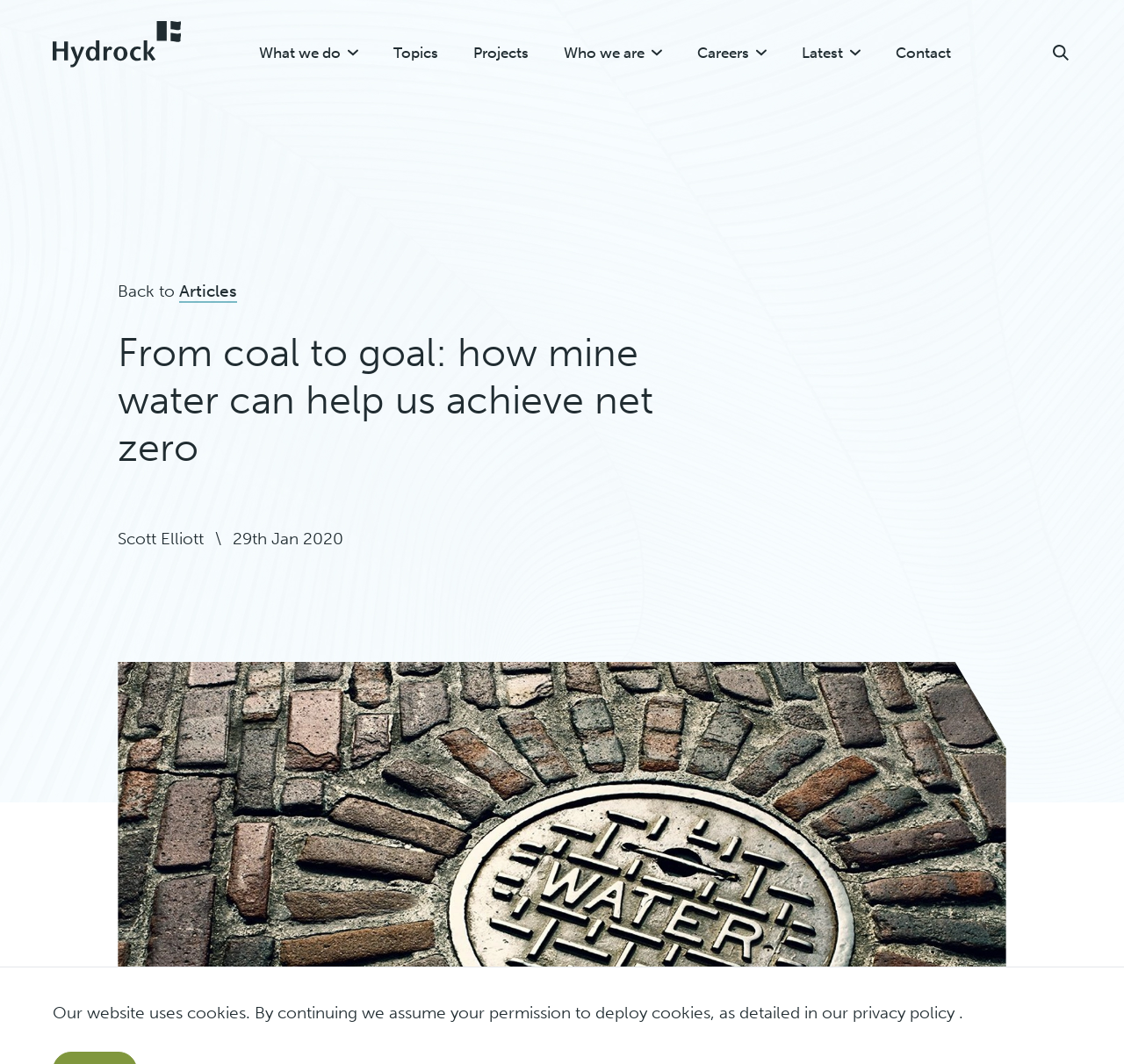How many main navigation items are there?
Please give a detailed and elaborate explanation in response to the question.

The main navigation items can be found in the horizontal menu bar, and they are 'What we do', 'Topics', 'Projects', 'Who we are', 'Careers', 'Latest', and 'Contact'.